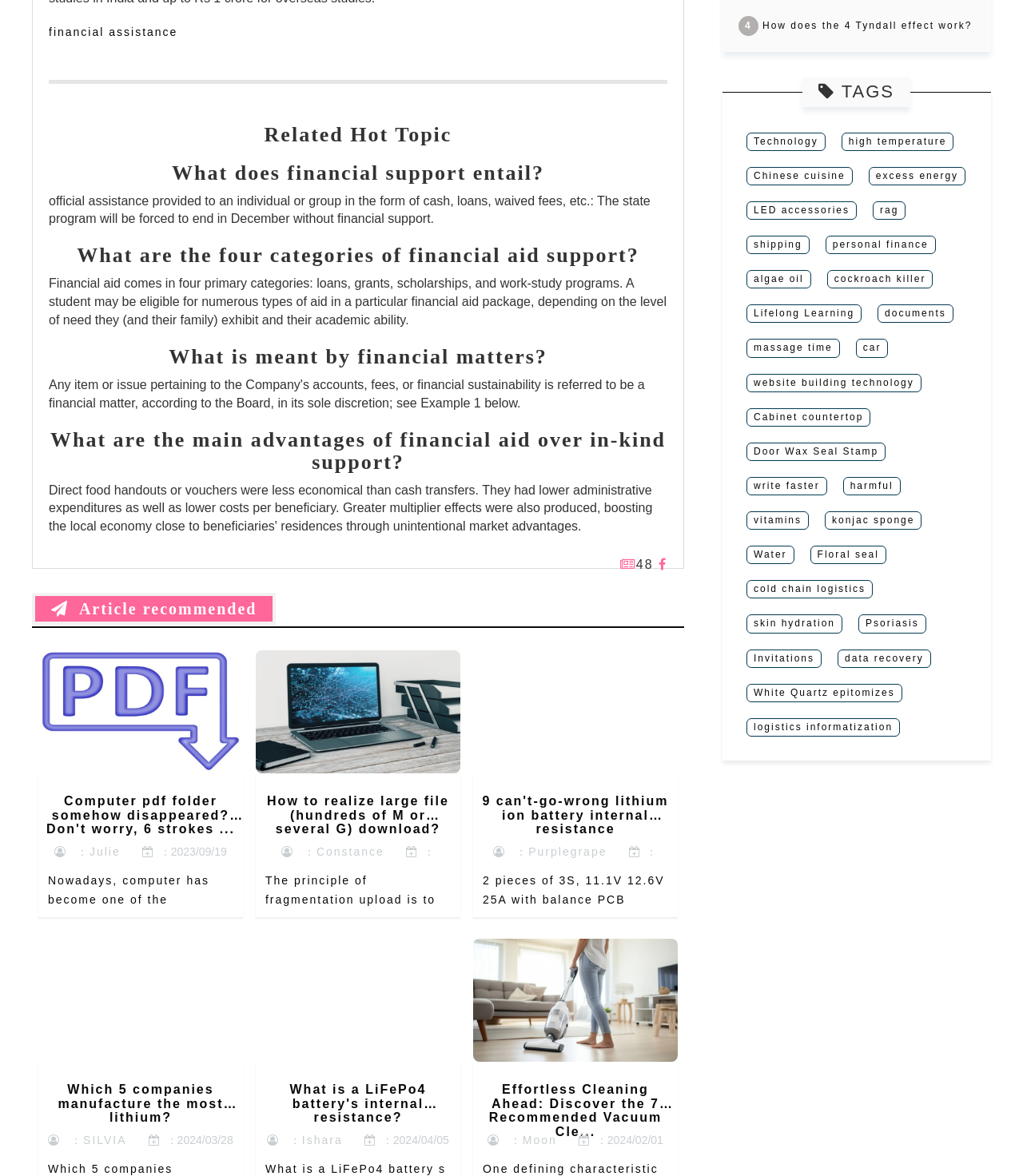Point out the bounding box coordinates of the section to click in order to follow this instruction: "View the image".

[0.038, 0.553, 0.237, 0.658]